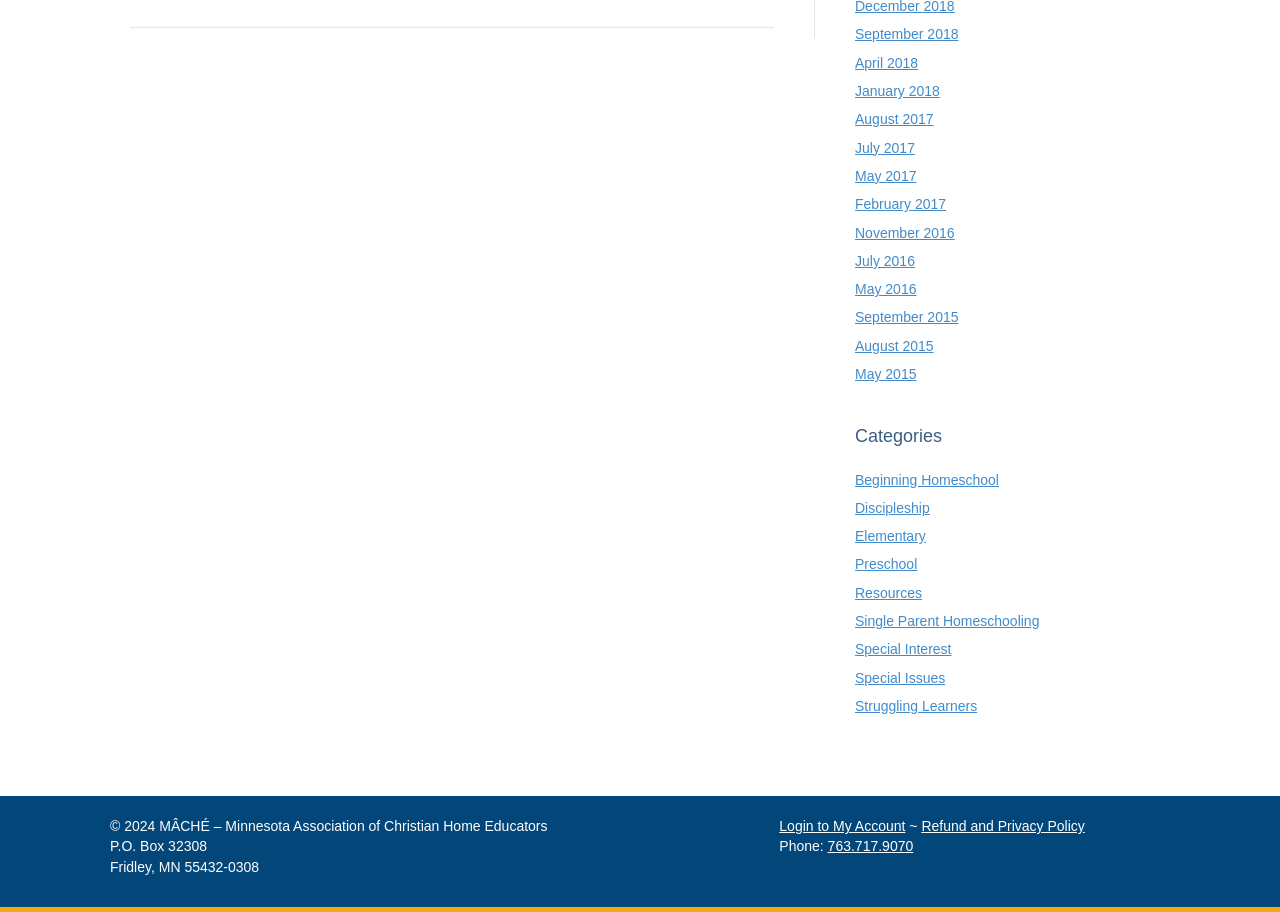Please specify the bounding box coordinates in the format (top-left x, top-left y, bottom-right x, bottom-right y), with values ranging from 0 to 1. Identify the bounding box for the UI component described as follows: Resources

[0.668, 0.641, 0.72, 0.659]